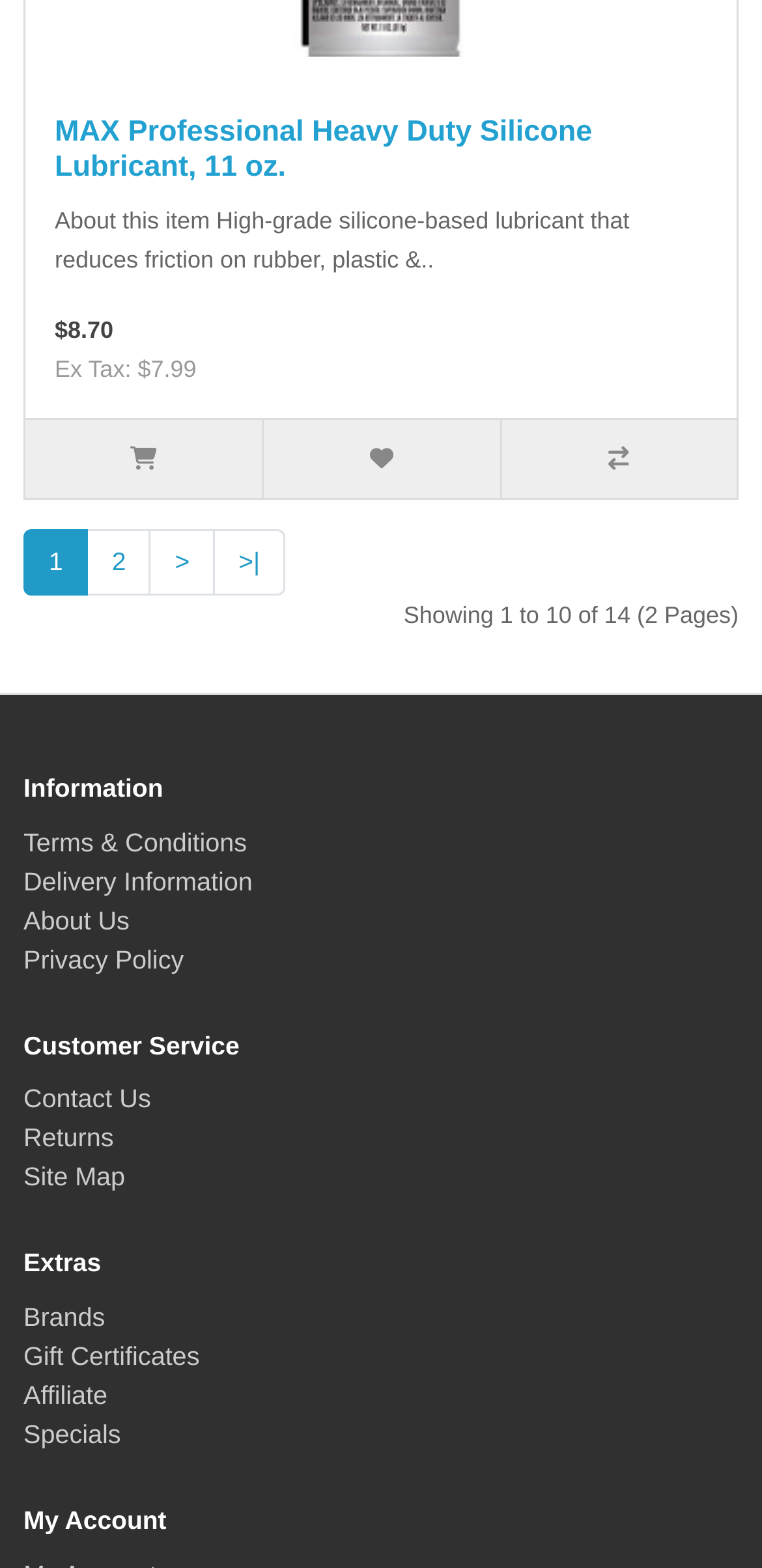Specify the bounding box coordinates of the element's region that should be clicked to achieve the following instruction: "View terms and conditions". The bounding box coordinates consist of four float numbers between 0 and 1, in the format [left, top, right, bottom].

[0.031, 0.528, 0.324, 0.547]